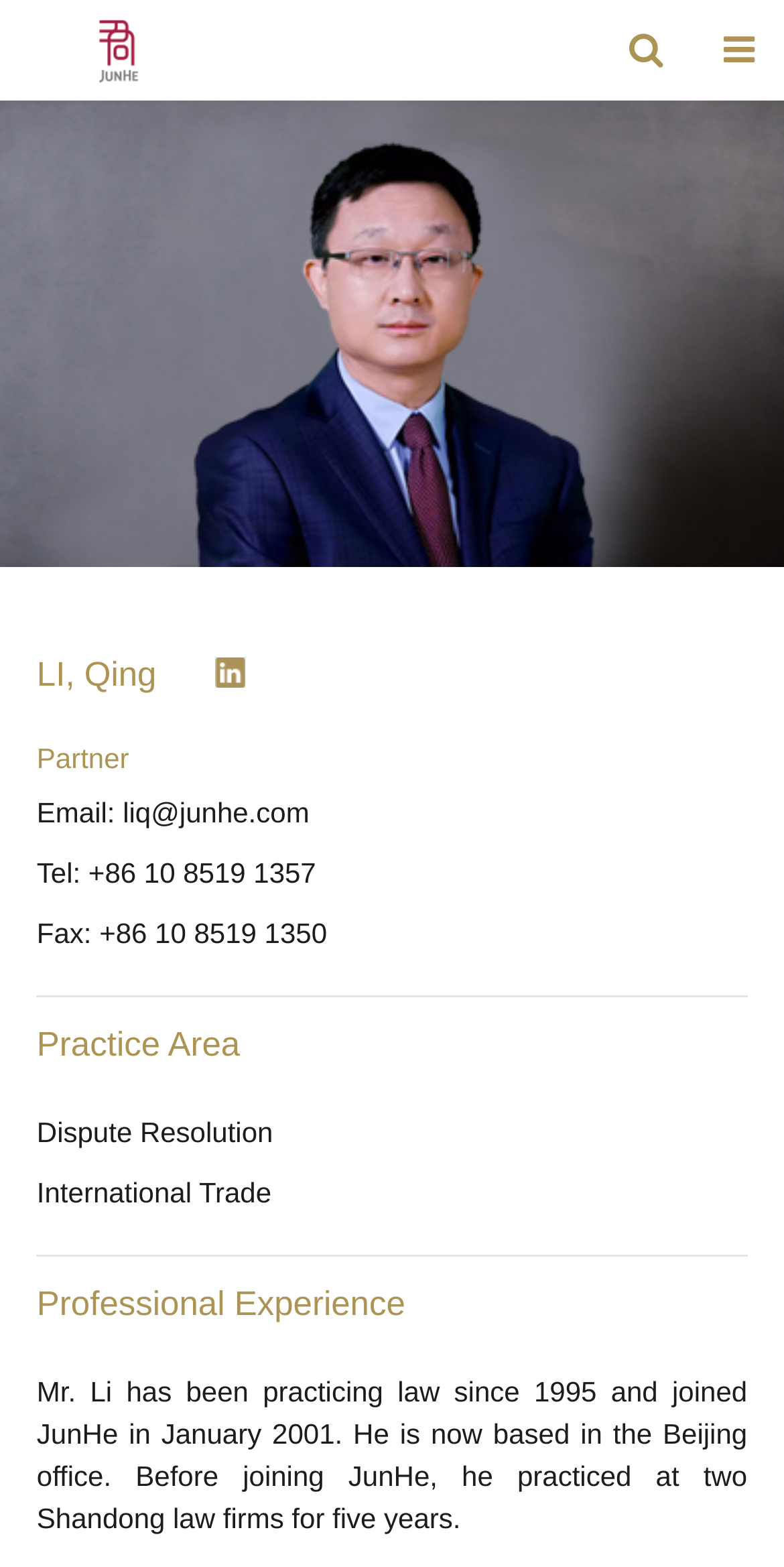Using the format (top-left x, top-left y, bottom-right x, bottom-right y), and given the element description, identify the bounding box coordinates within the screenshot: Dispute Resolution

[0.047, 0.712, 0.348, 0.732]